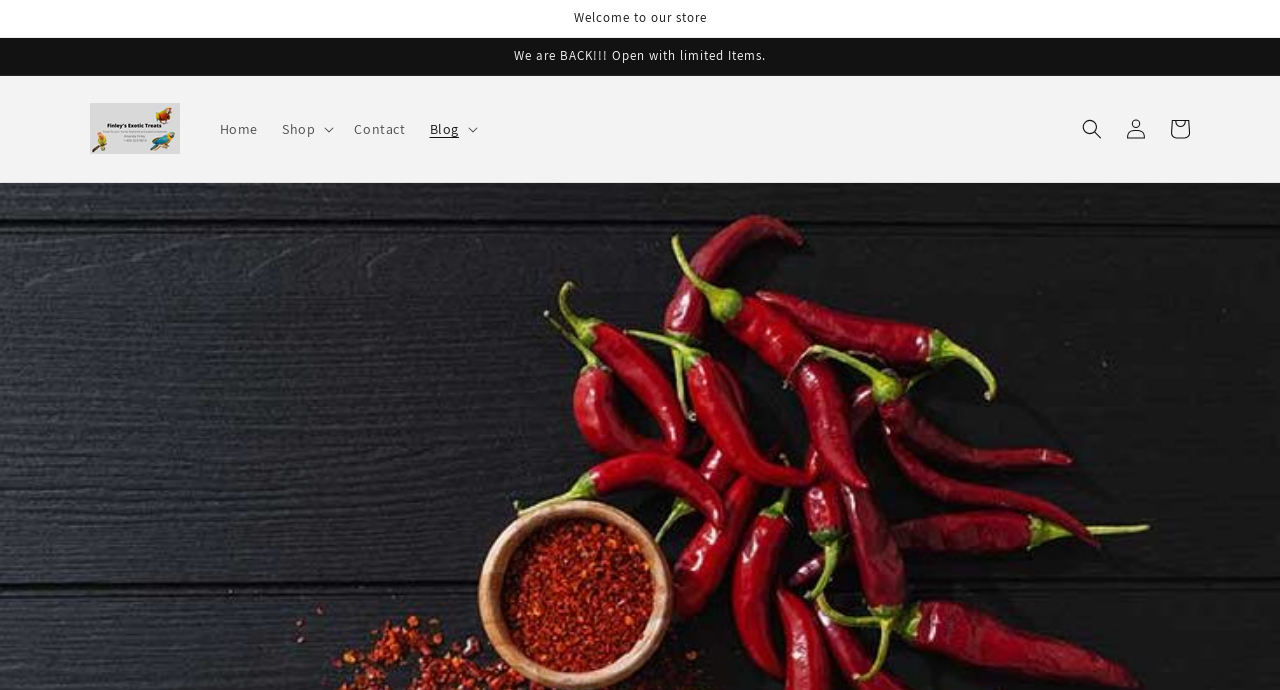Please determine the bounding box coordinates for the element with the description: "parent_node: Home".

[0.064, 0.139, 0.146, 0.234]